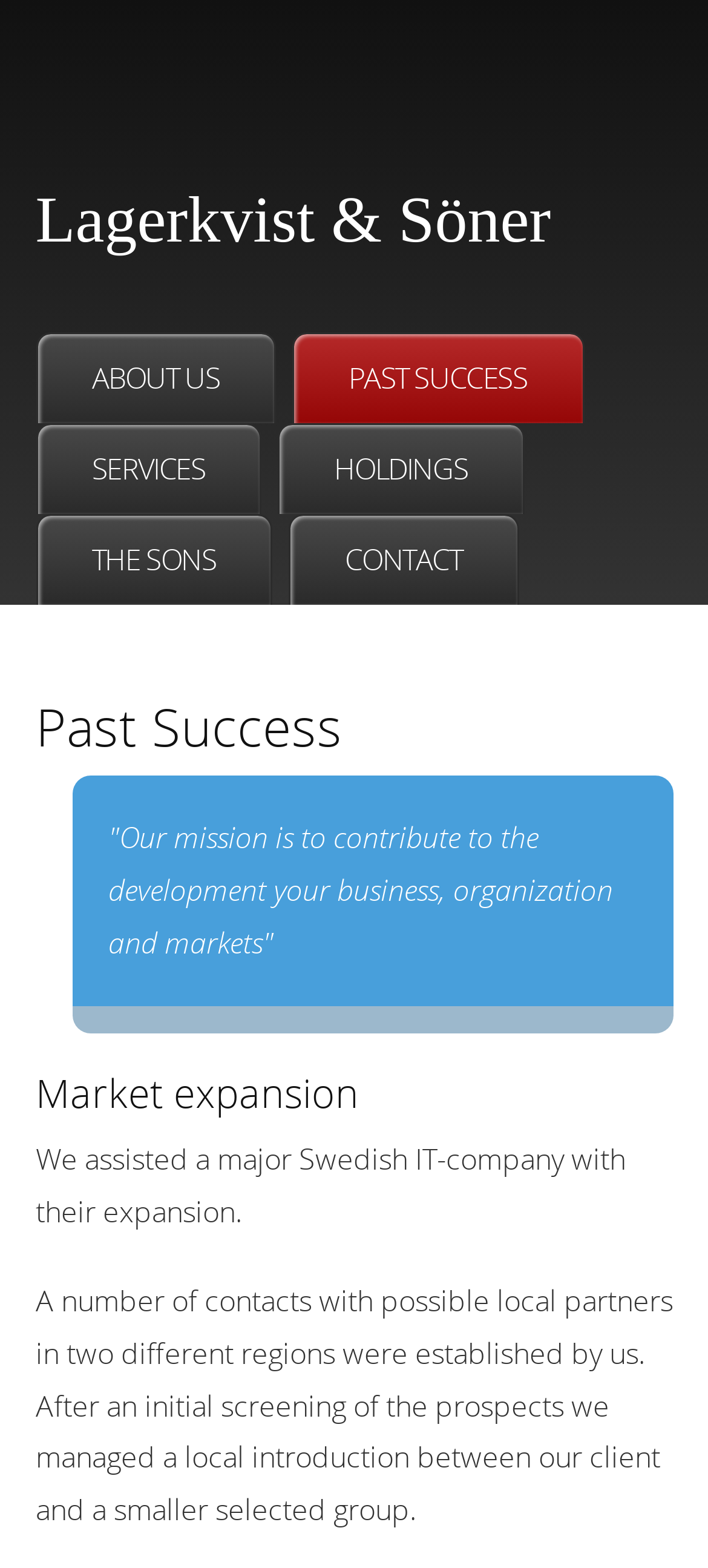Please respond to the question using a single word or phrase:
How many regions were involved in the market expansion?

Two